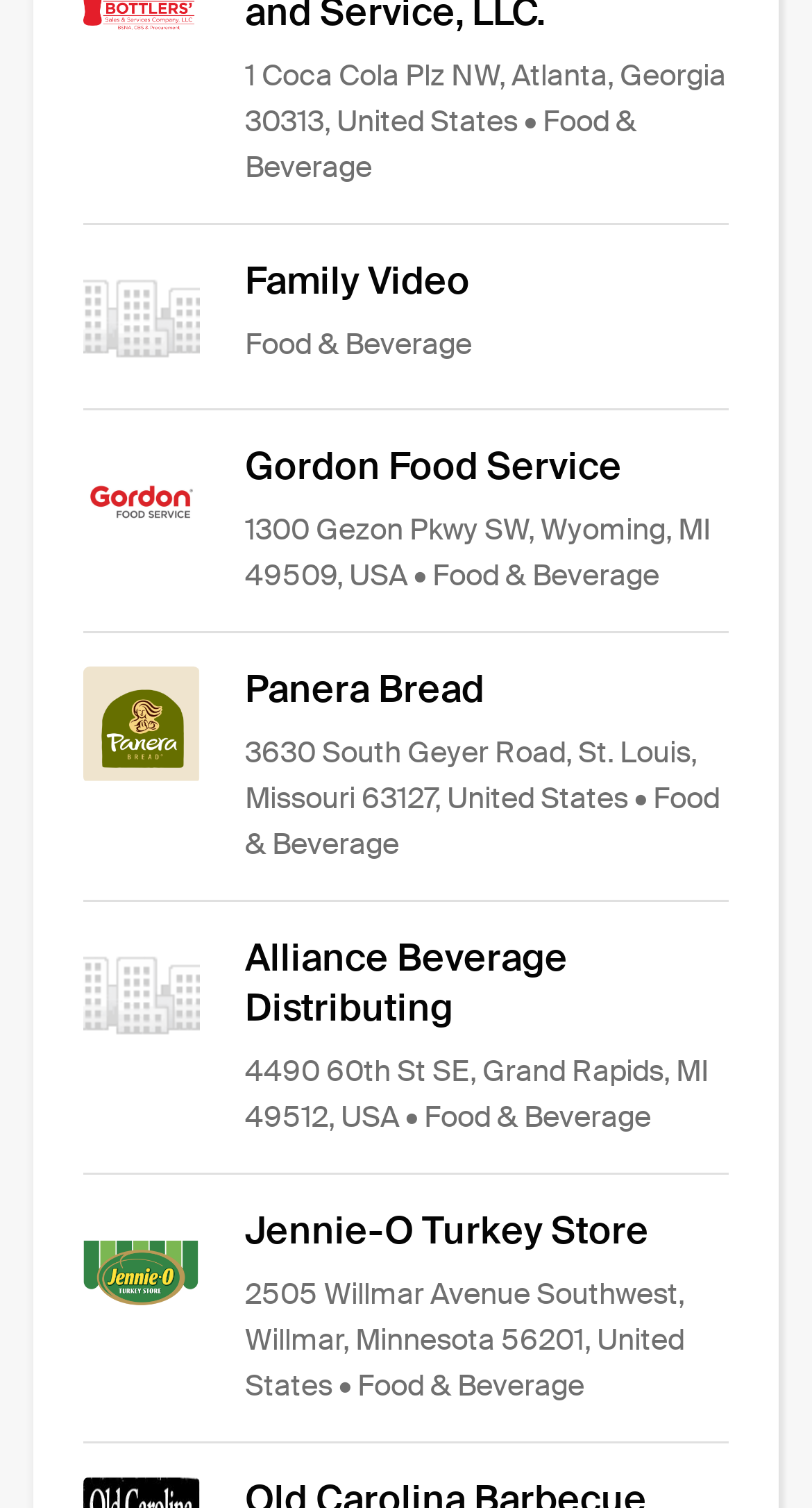Use a single word or phrase to answer the following:
What category does Gordon Food Service belong to?

Food & Beverage